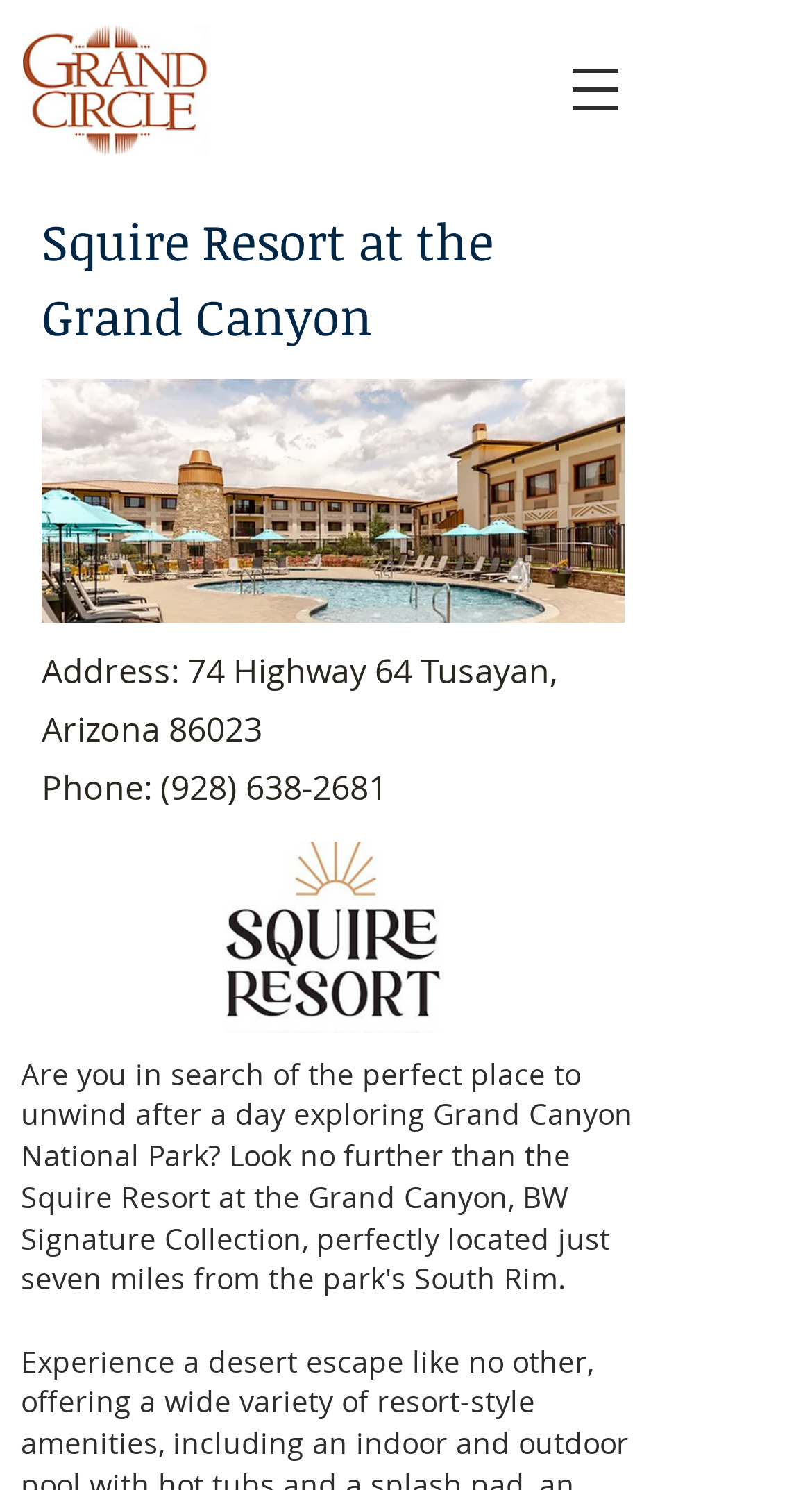What is the phone number of the resort?
Please give a detailed answer to the question using the information shown in the image.

I obtained the phone number by looking at the link element with the text '(928) 638-2681' which is located next to the 'Phone:' label, indicating that it is the phone number of the resort.